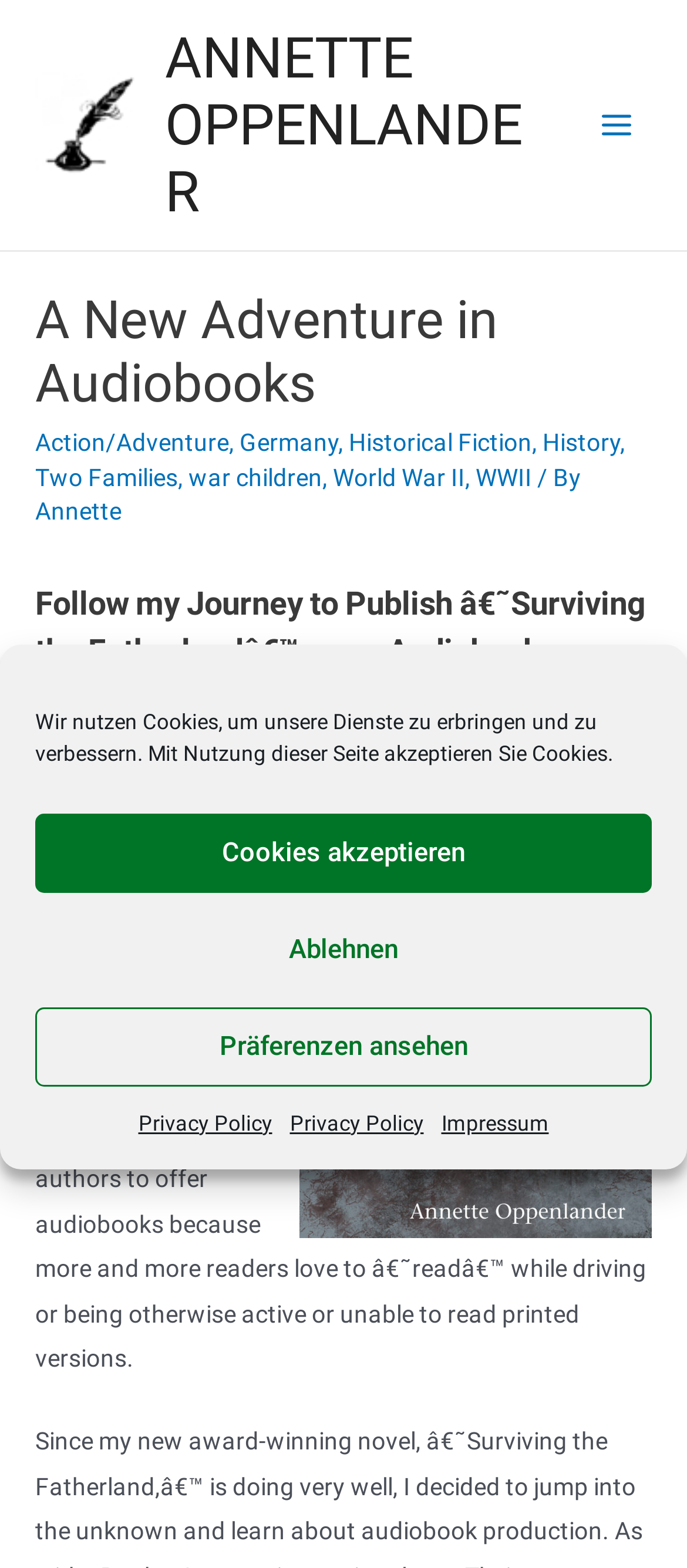Find and indicate the bounding box coordinates of the region you should select to follow the given instruction: "Click the 'Action/Adventure' link".

[0.051, 0.273, 0.333, 0.291]